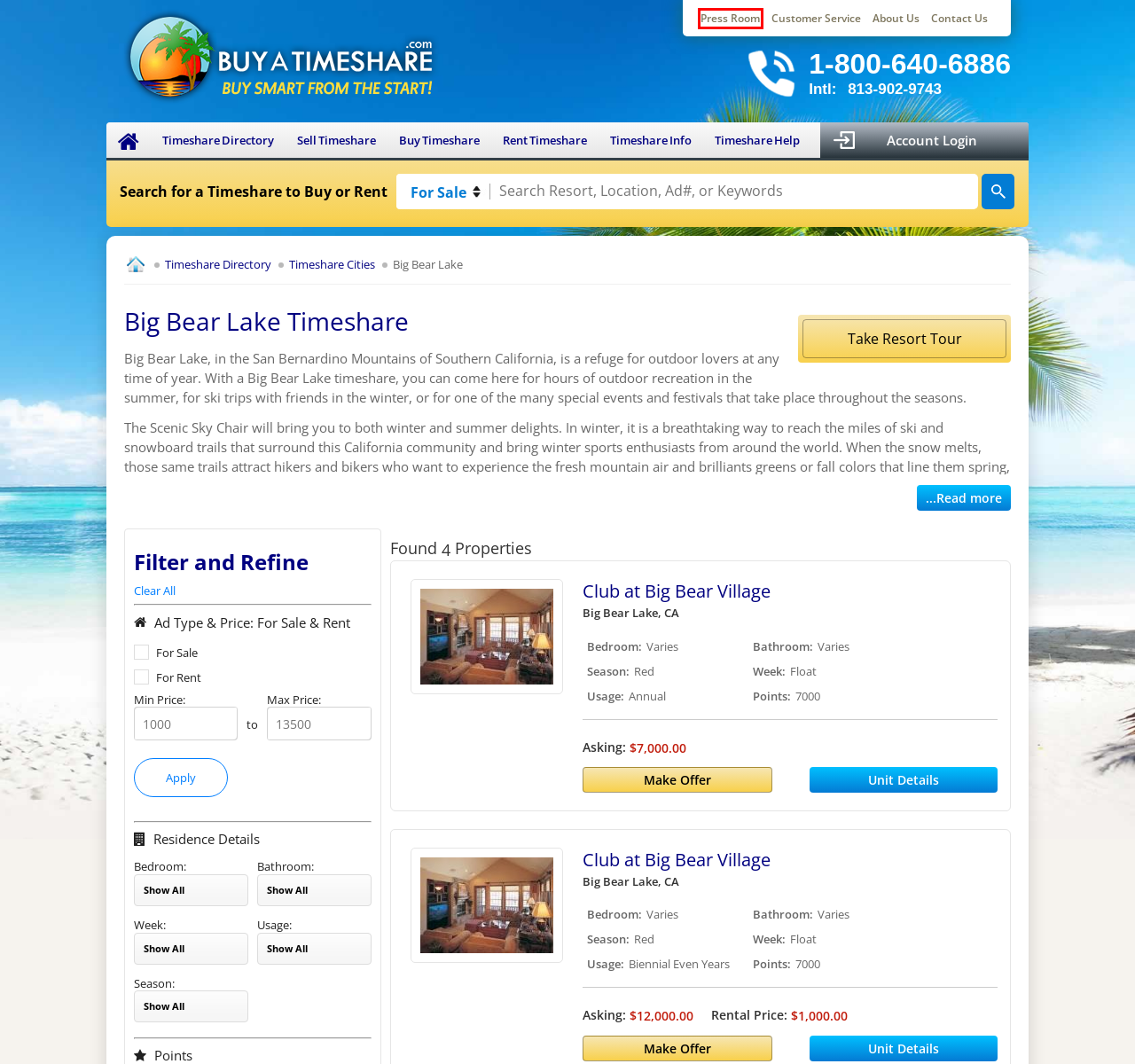You are provided a screenshot of a webpage featuring a red bounding box around a UI element. Choose the webpage description that most accurately represents the new webpage after clicking the element within the red bounding box. Here are the candidates:
A. Error 404
B. Timeshare Resort Tours | Information, Offers, Promotions
C. Florida Regulation Disclaimer
D. The Canadian Resort & Travel Association - CRTA
E. AMDETUR | Asociación Mexicana de Desarrolladores Turísticos
F. BuyATimeshare  Customer Service FAQ's - Timeshare FAQ -
G. Timeshare Resale Company BuyaTimeshare.com
H. Buy a Timeshare Press Release Archive

H